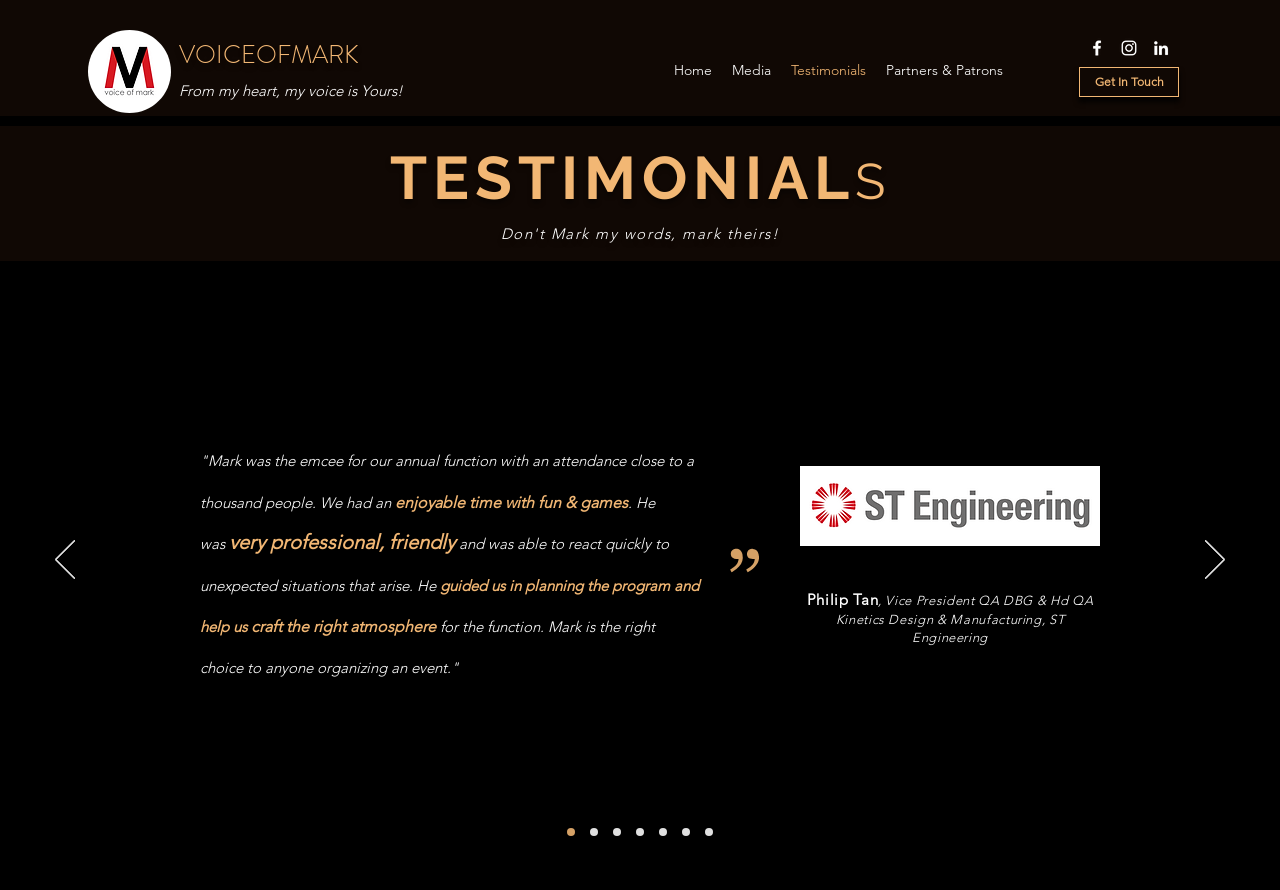Please determine the bounding box coordinates of the section I need to click to accomplish this instruction: "Search for something".

None